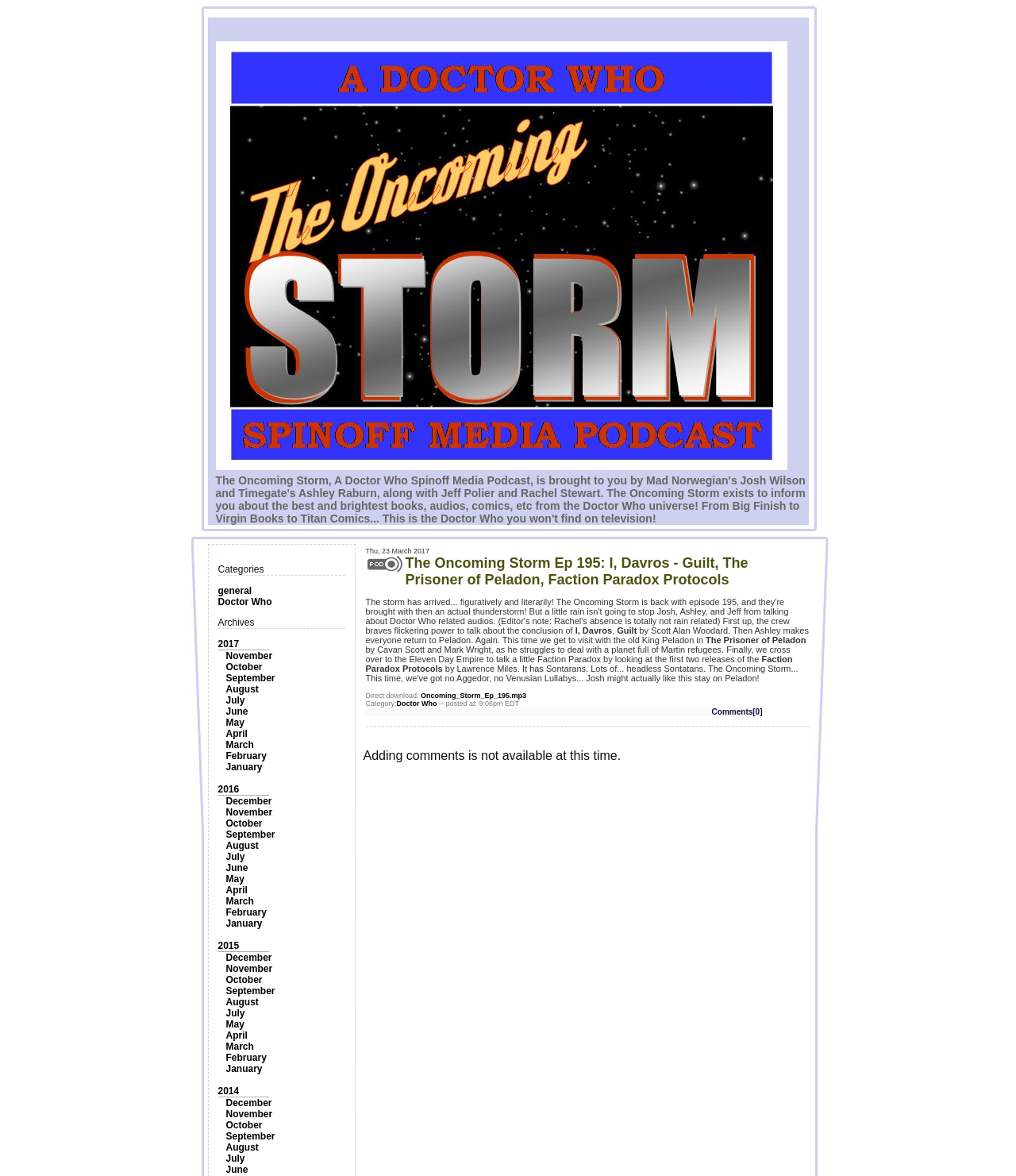Please give a succinct answer using a single word or phrase:
What is the category of this episode?

Doctor Who